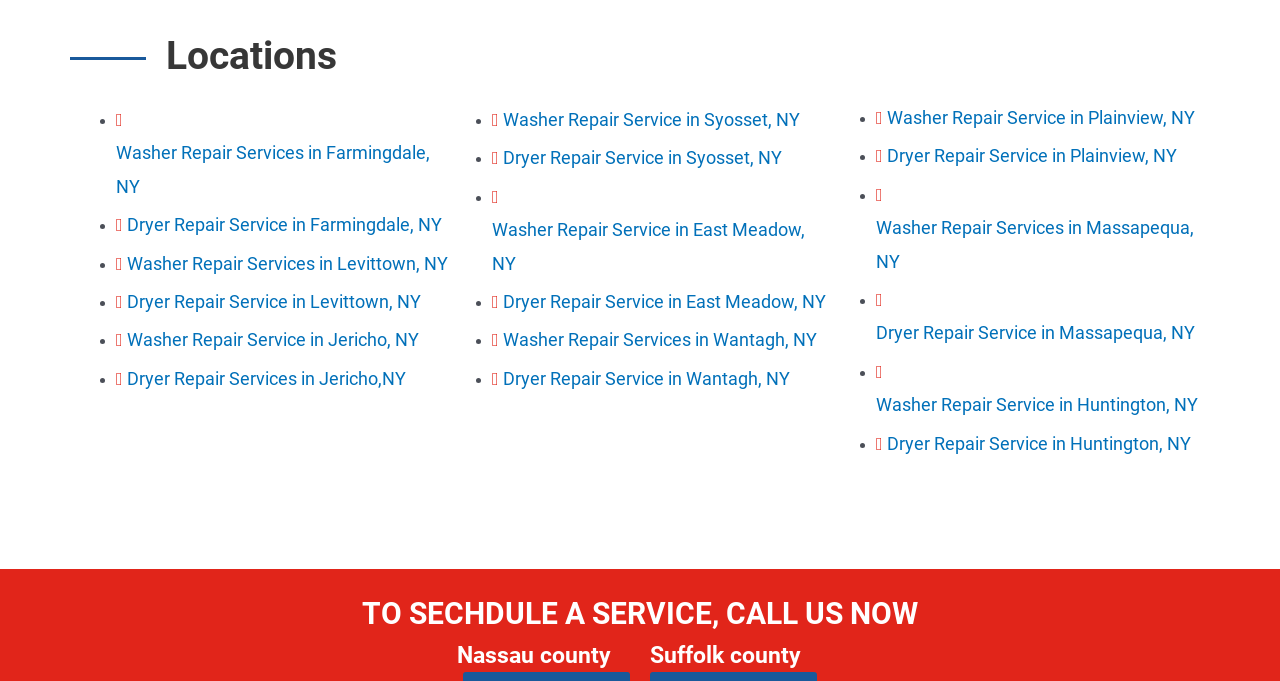Please provide a short answer using a single word or phrase for the question:
What is the main service offered in Farmingdale, NY?

Washer Repair